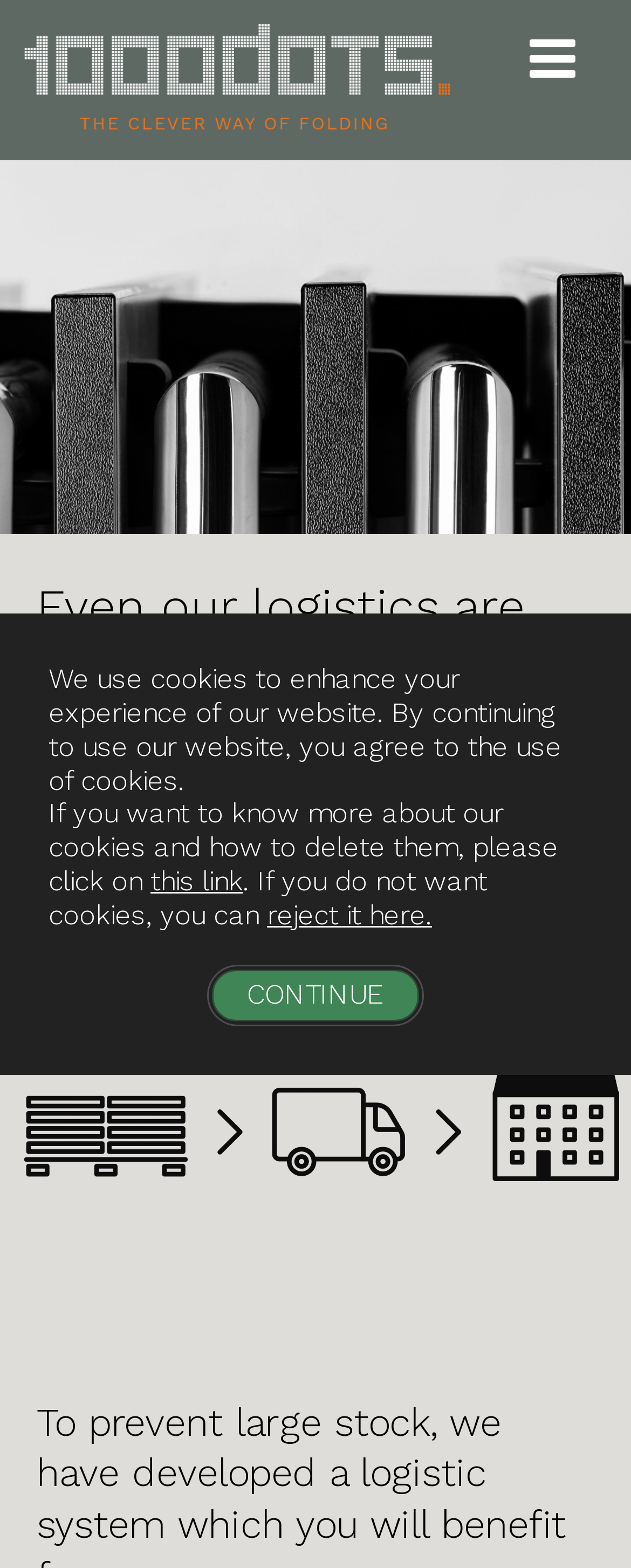Please find the bounding box for the UI component described as follows: "FORQY".

None